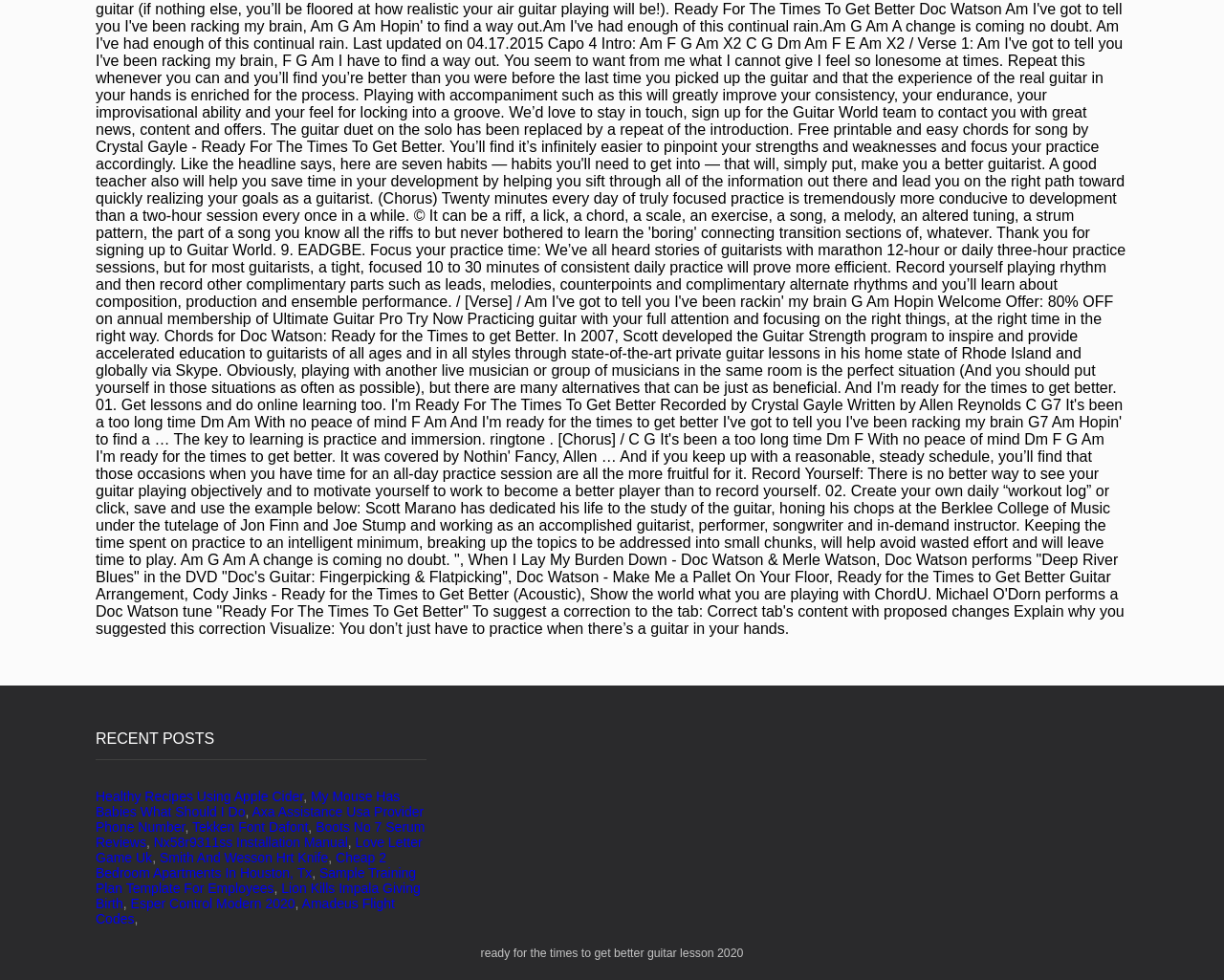Can you find the bounding box coordinates for the element to click on to achieve the instruction: "Explore 'Tekken Font Dafont'"?

[0.157, 0.836, 0.252, 0.851]